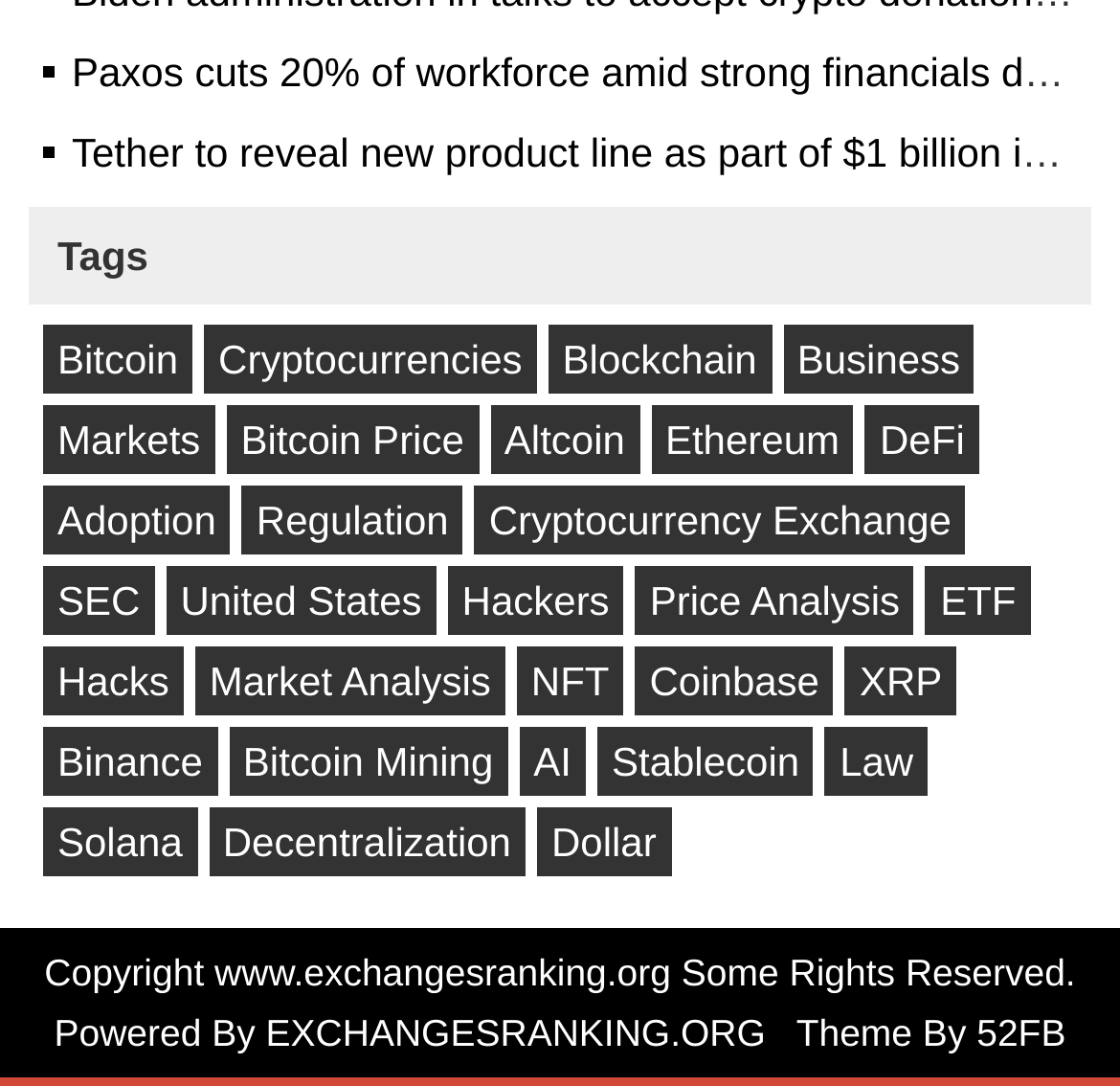Could you determine the bounding box coordinates of the clickable element to complete the instruction: "Explore DeFi"? Provide the coordinates as four float numbers between 0 and 1, i.e., [left, top, right, bottom].

[0.773, 0.373, 0.874, 0.437]